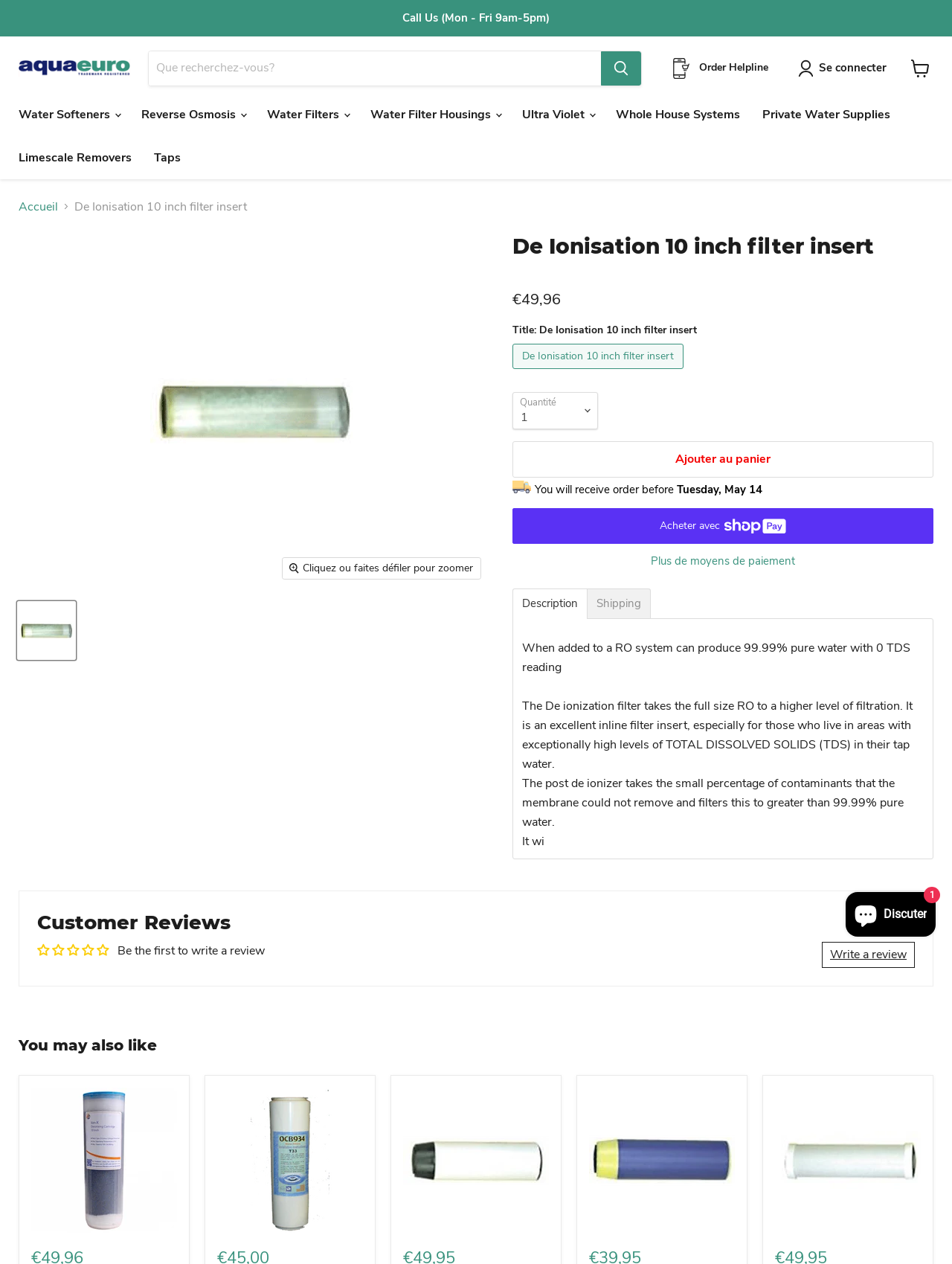Pinpoint the bounding box coordinates of the area that should be clicked to complete the following instruction: "View shopping cart". The coordinates must be given as four float numbers between 0 and 1, i.e., [left, top, right, bottom].

[0.949, 0.041, 0.984, 0.067]